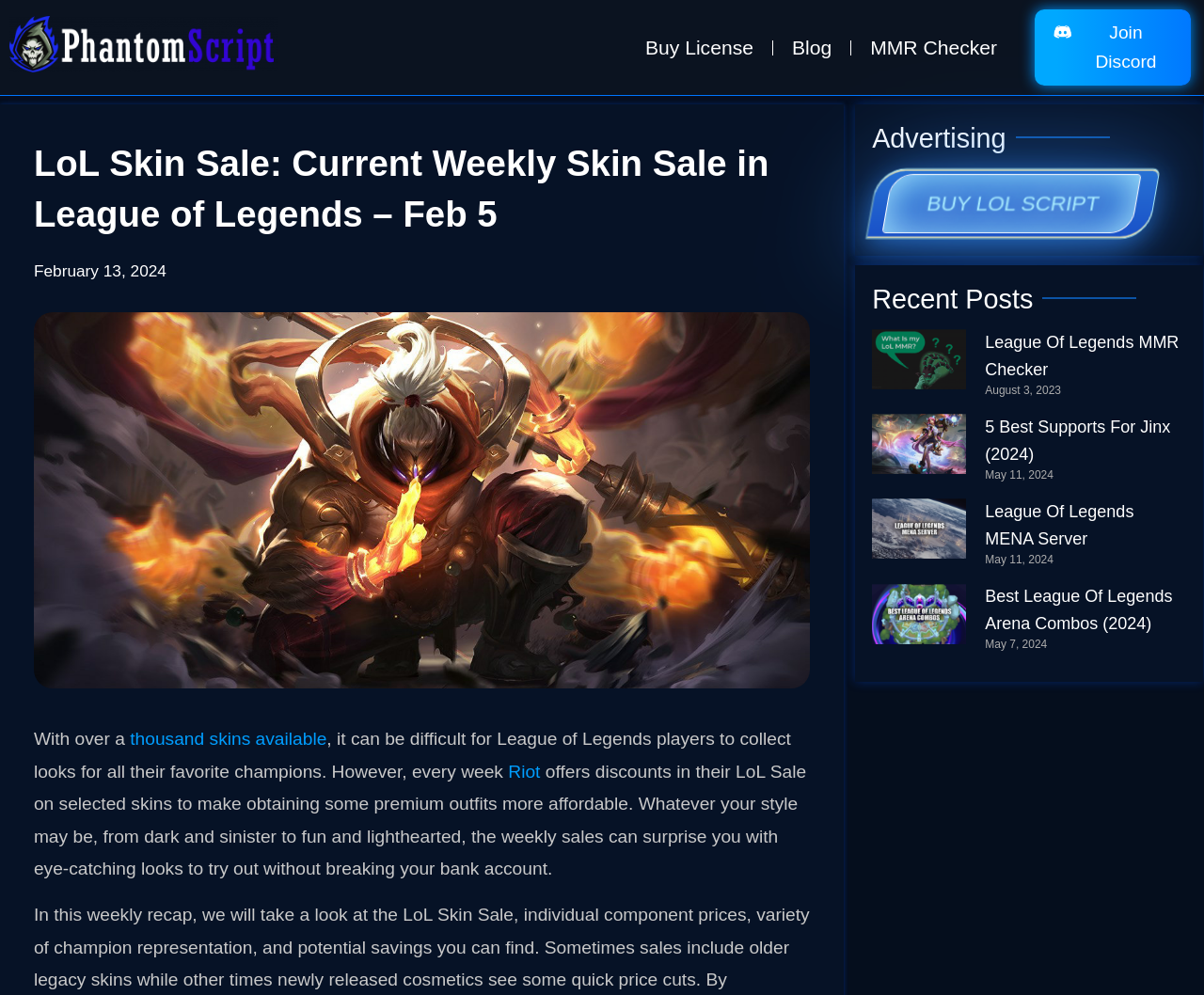Generate a comprehensive description of the contents of the webpage.

This webpage is about the weekly League of Legends (LoL) skin sale, featuring discounts on premium looks. At the top, there are several links to other pages, including "Buy License", "Blog", "MMR Checker", and "Join Discord", with a small Discord icon next to the last link. Below these links, there is a heading that reads "LoL Skin Sale: Current Weekly Skin Sale in League of Legends – Feb 5". 

To the right of the heading, there is a link to "February 13, 2024", which is accompanied by a time element. Below the heading, there is a paragraph of text that explains the purpose of the LoL skin sale, which is to make obtaining premium outfits more affordable for players. The text also mentions that the weekly sales can surprise players with eye-catching looks.

Further down, there is a section that appears to be a weekly recap of the LoL skin sale, discussing individual component prices, champion representation, and potential savings. The section also mentions that sometimes sales include older legacy skins, while other times they feature newly released cosmetics.

On the right side of the page, there is a section labeled "Recent Posts" with three articles listed below it. Each article has a heading, a link, and a date. The headings are "League Of Legends MMR Checker", "5 Best Supports For Jinx (2024)", and "Best League Of Legends Arena Combos (2024)". There is also a small "Advertising" label above the "Recent Posts" section. Additionally, there is a link to "BUY LOL SCRIPT" above the "Recent Posts" section.